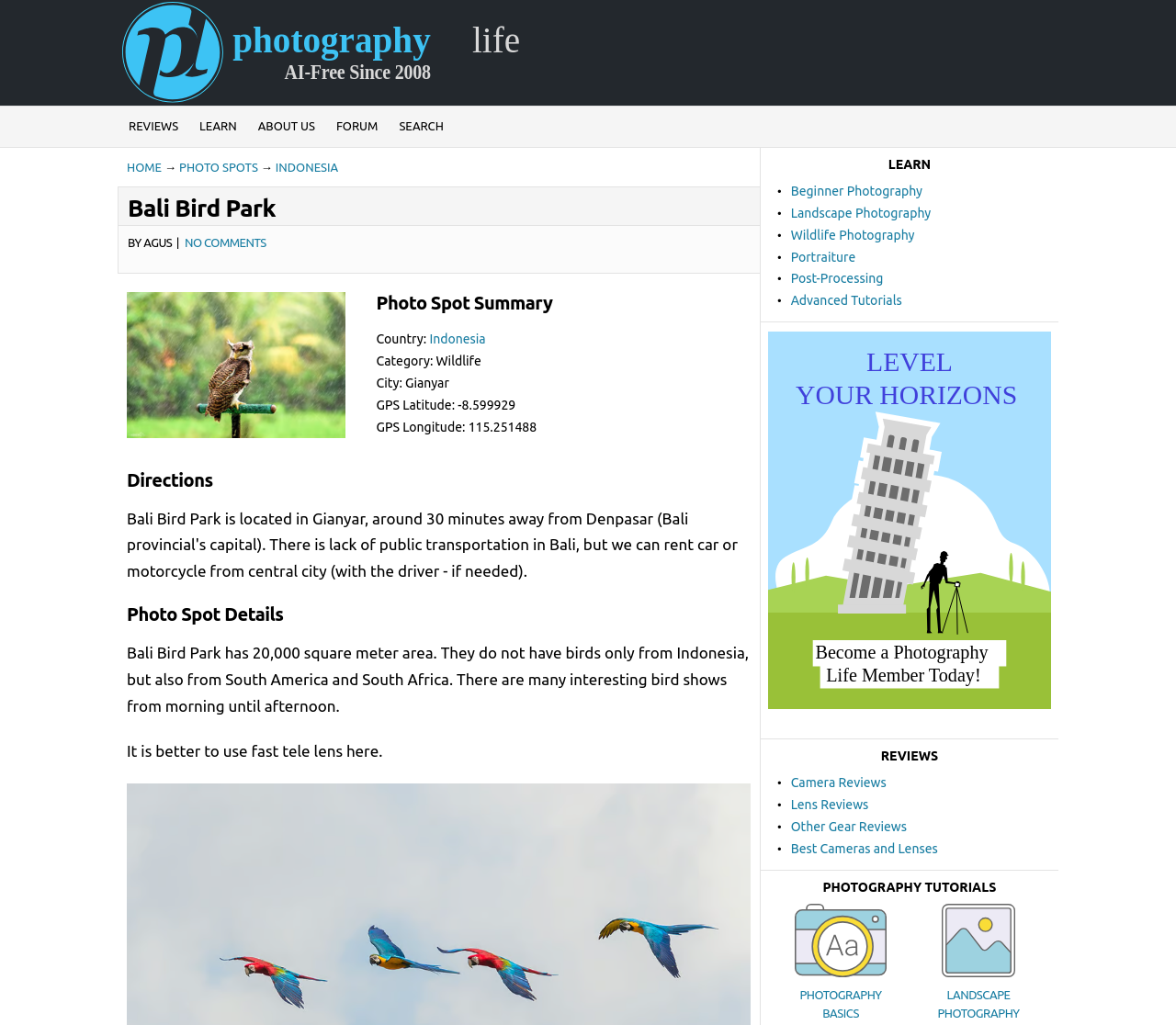What is the category of photography in this park?
Please utilize the information in the image to give a detailed response to the question.

The category of photography in this park can be found in the 'Photo Spot Summary' section, where it is stated as 'Category: Wildlife'.